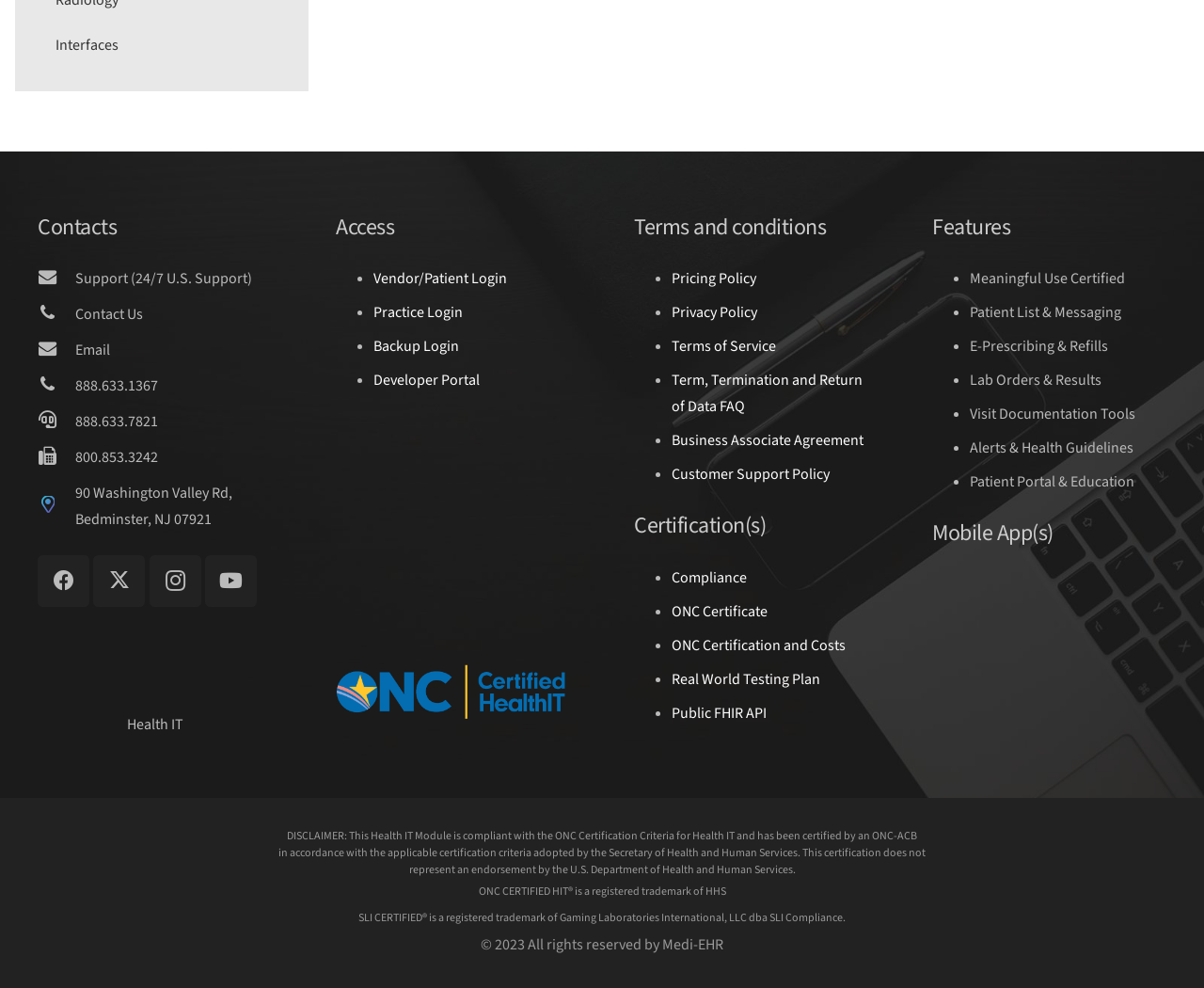What social media platforms does the company have?
Based on the image, answer the question with as much detail as possible.

I found the social media platforms by looking at the links at the bottom of the page, where I saw icons and text for Facebook, Twitter, Instagram, and YouTube.